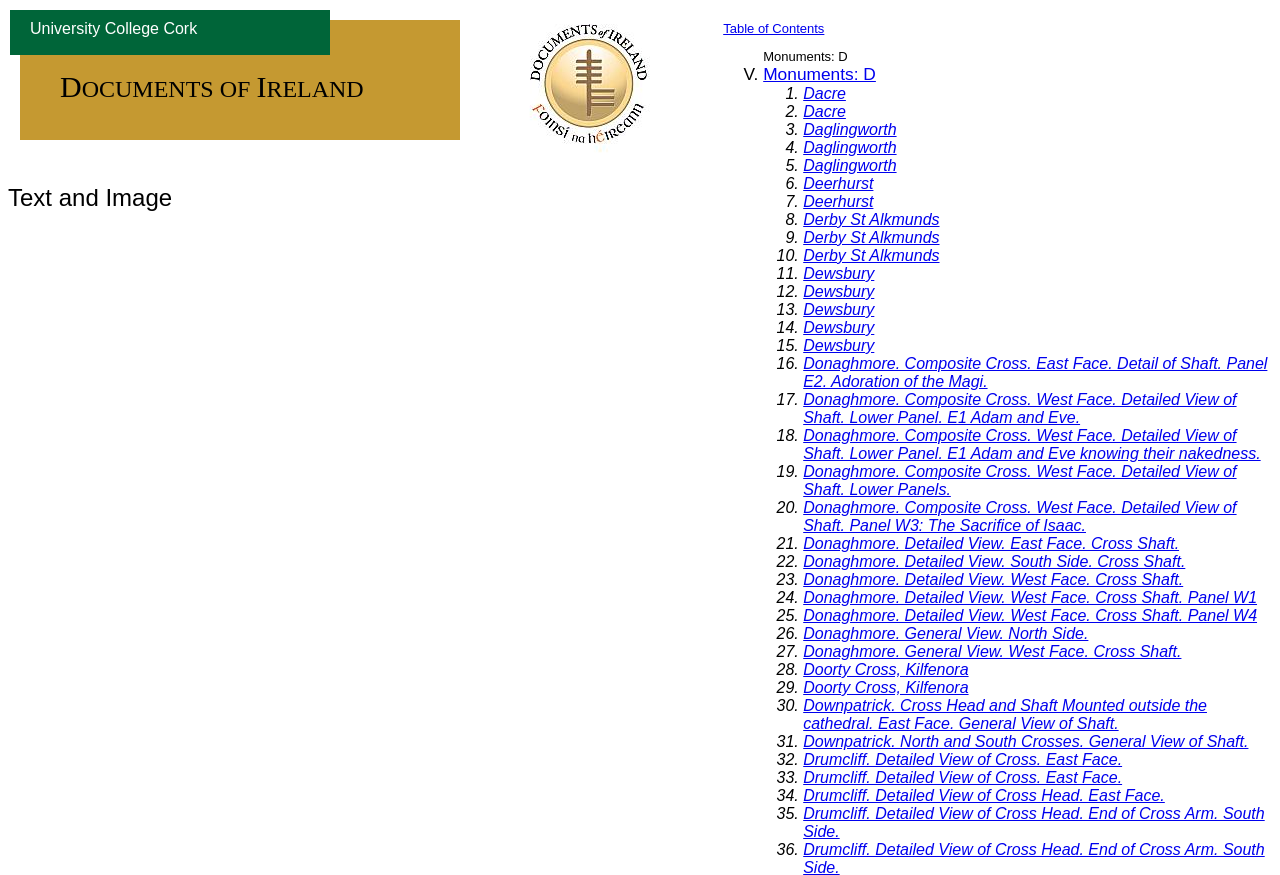Please identify the coordinates of the bounding box for the clickable region that will accomplish this instruction: "Check 'Text and Image'".

[0.006, 0.21, 0.549, 0.242]